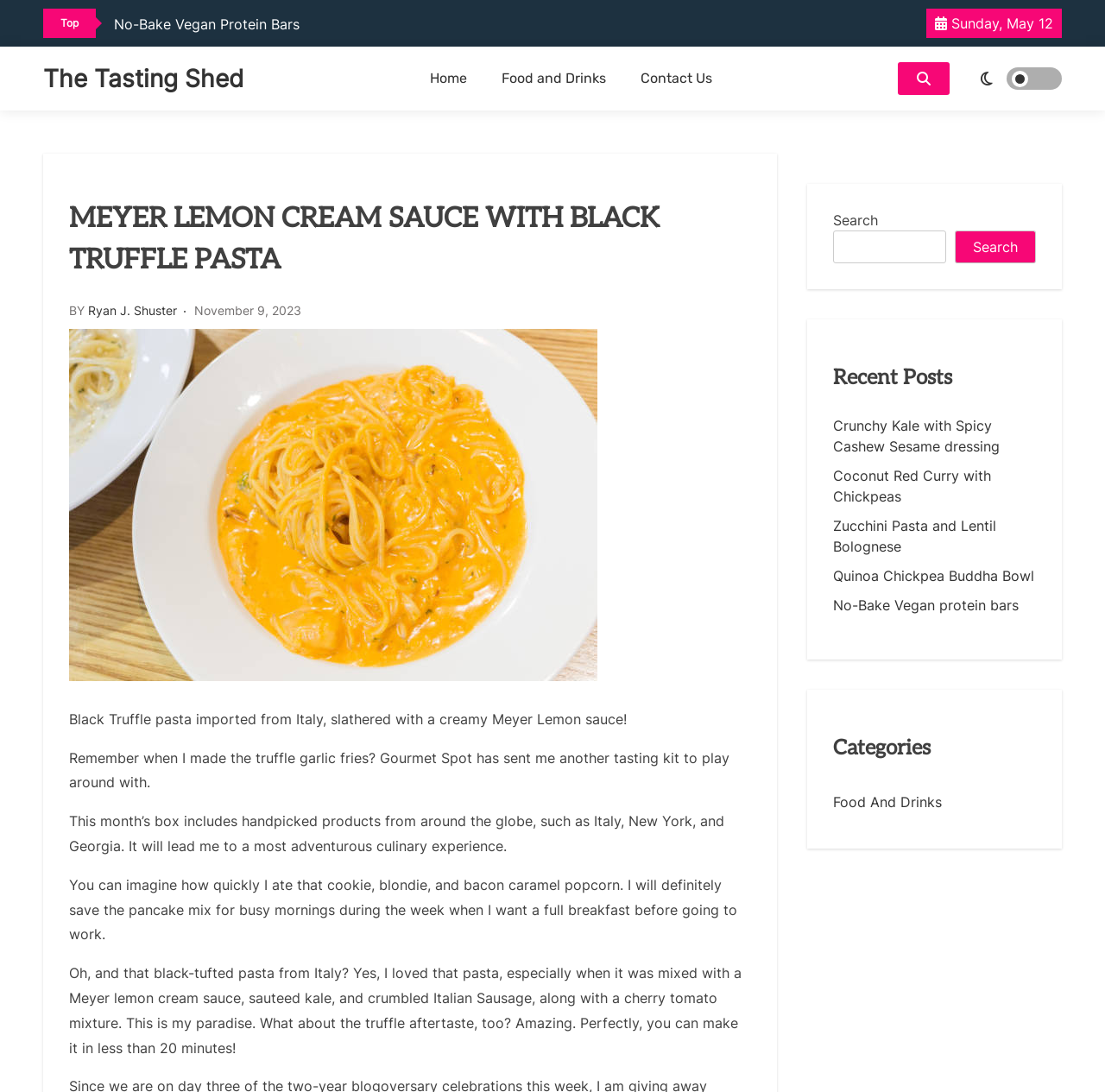Locate the bounding box coordinates of the region to be clicked to comply with the following instruction: "View the 'Popular Now' section". The coordinates must be four float numbers between 0 and 1, in the form [left, top, right, bottom].

None